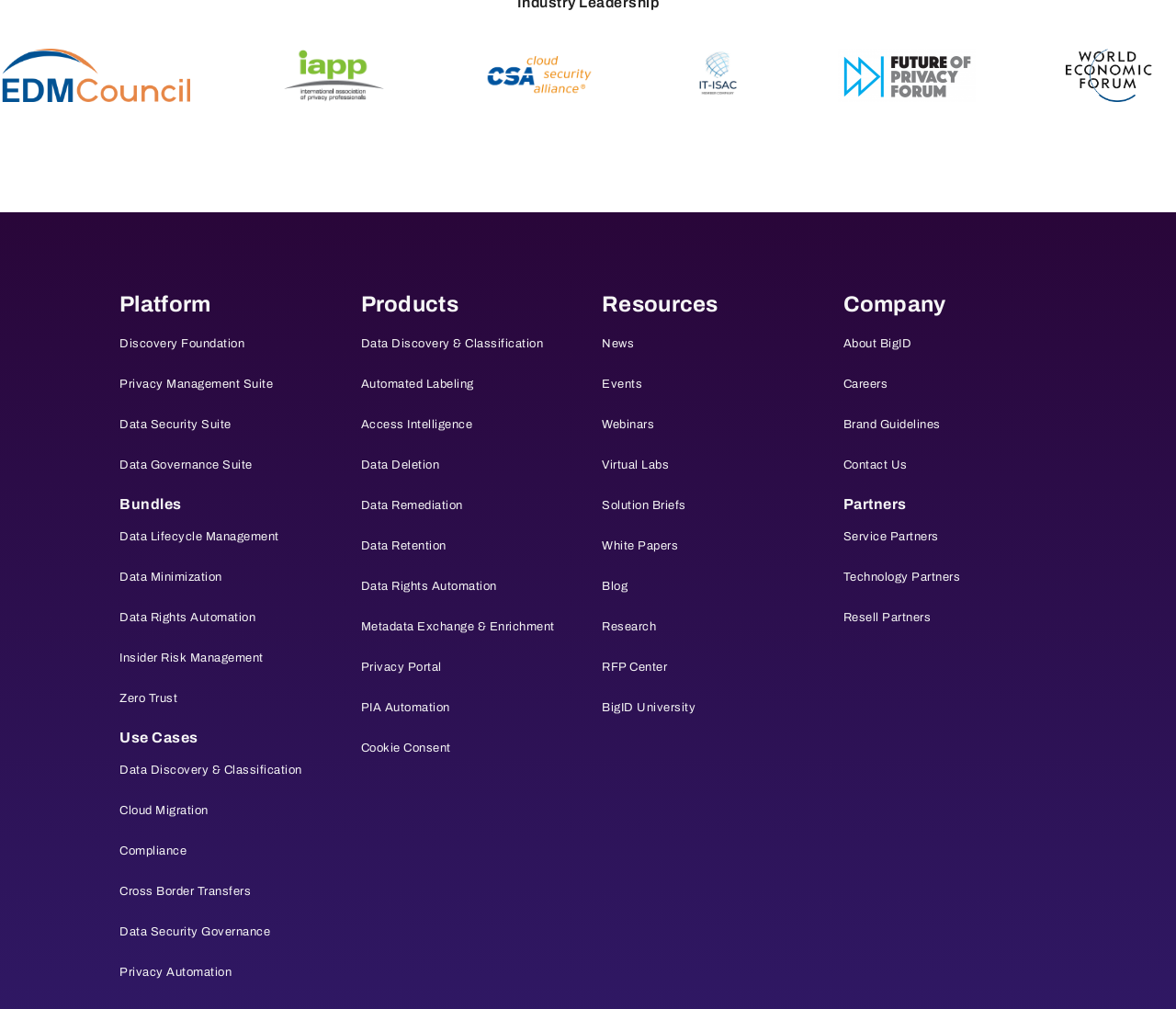Please determine the bounding box coordinates for the element that should be clicked to follow these instructions: "Click on the Home link".

None